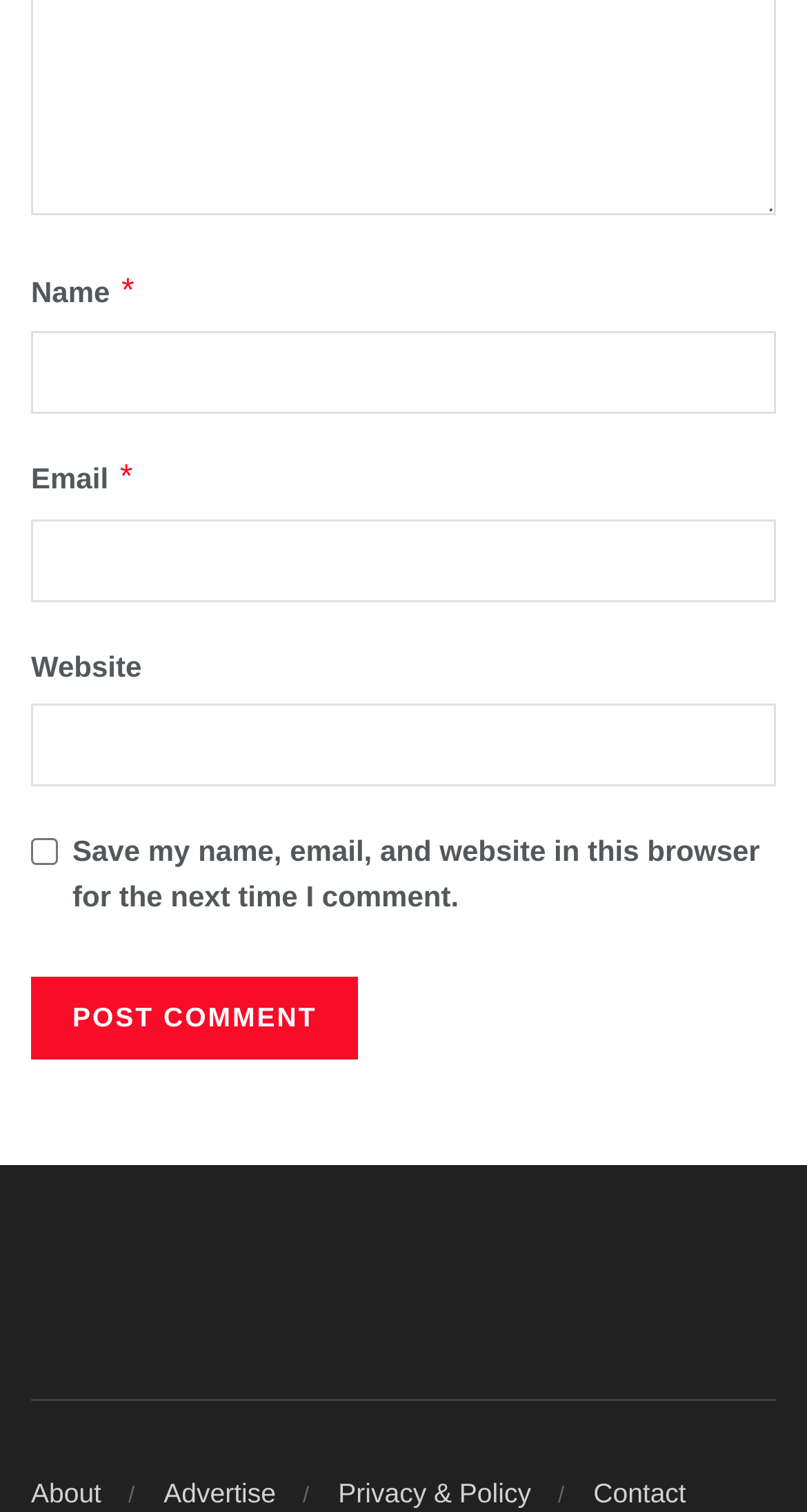Locate the UI element described as follows: "parent_node: Email * aria-describedby="email-notes" name="email"". Return the bounding box coordinates as four float numbers between 0 and 1 in the order [left, top, right, bottom].

[0.038, 0.338, 0.962, 0.392]